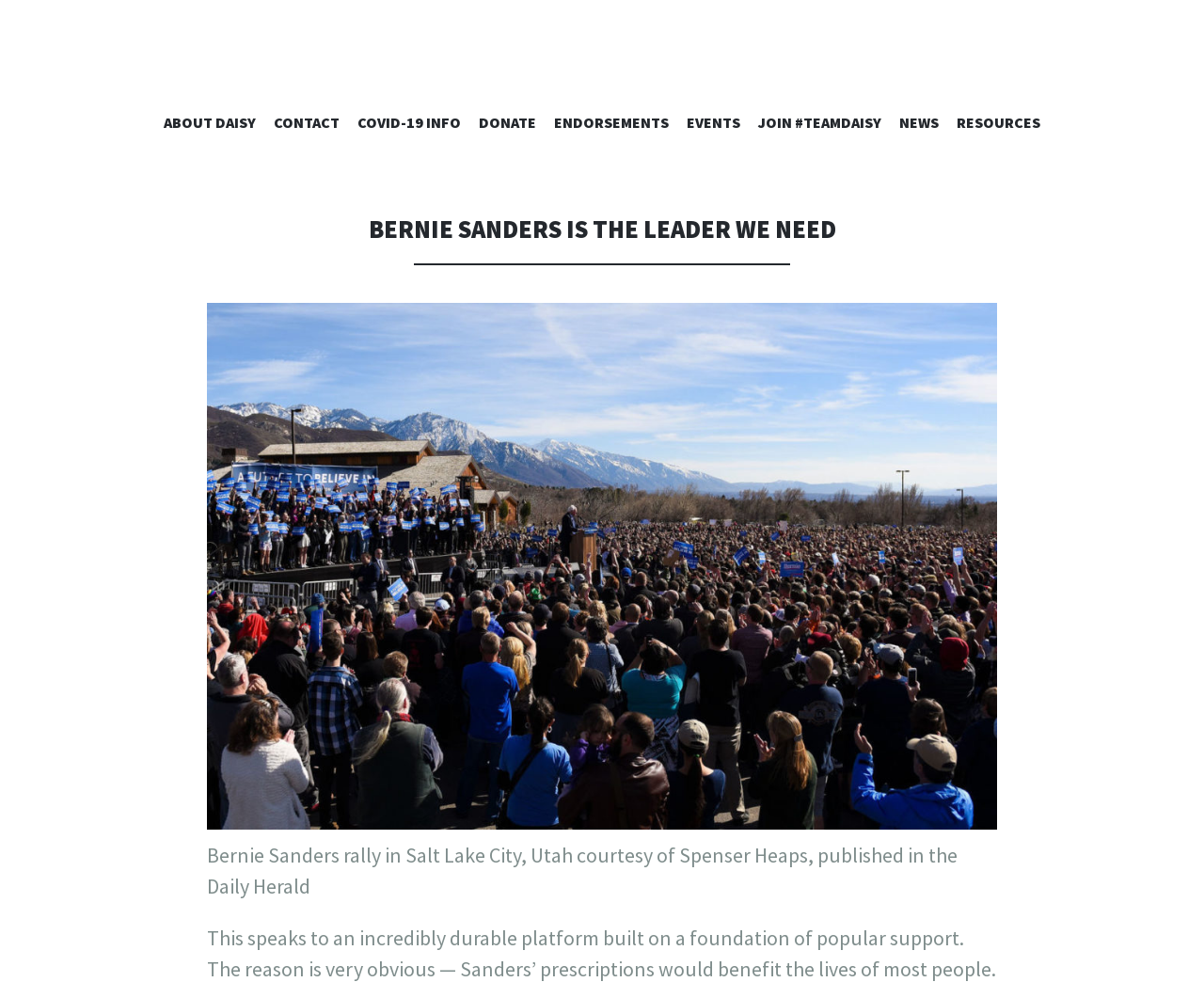What is the caption of the figure?
Refer to the image and respond with a one-word or short-phrase answer.

Bernie Sanders rally in Salt Lake City, Utah